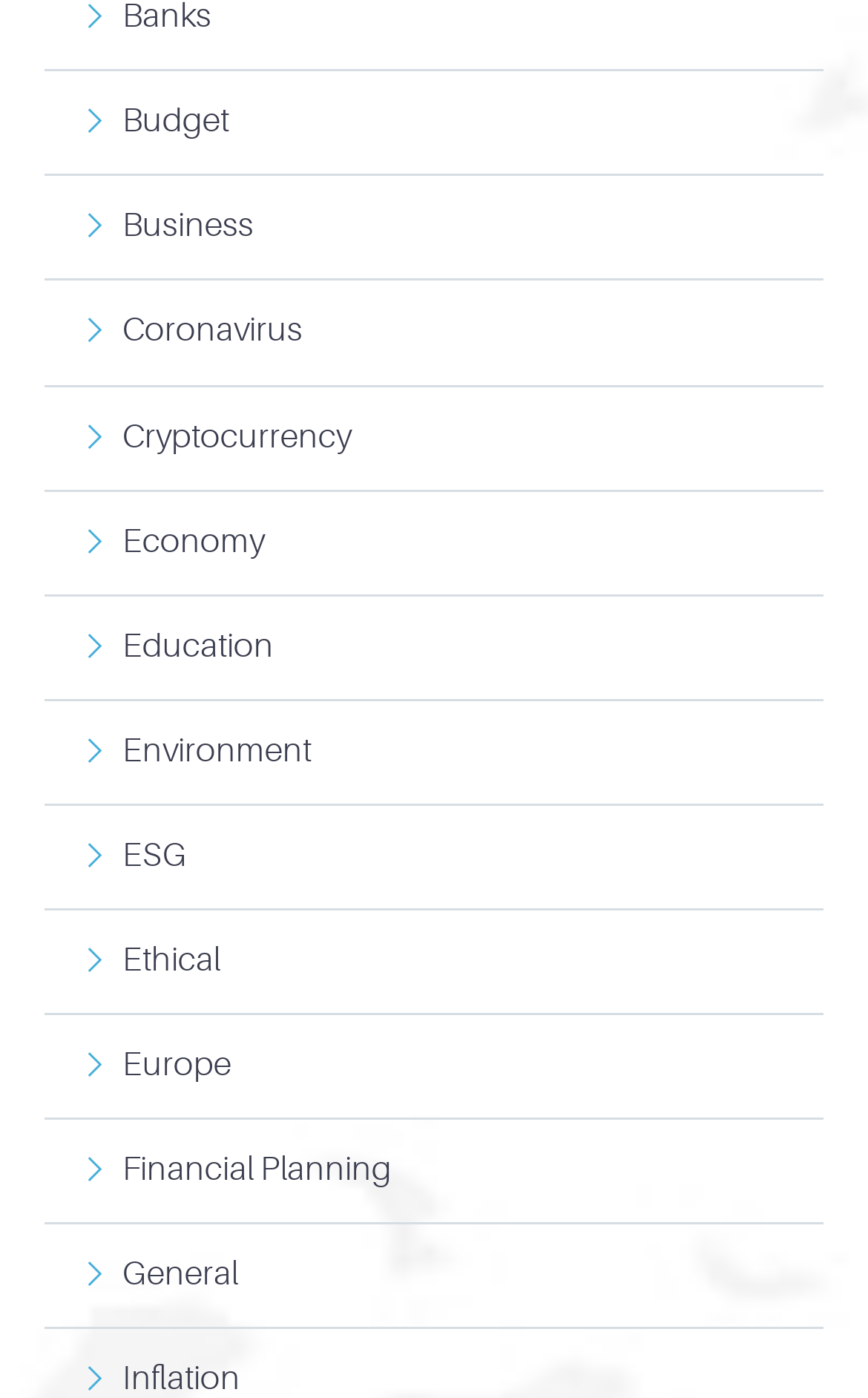Identify the bounding box coordinates for the element you need to click to achieve the following task: "Go to 'Overview'". Provide the bounding box coordinates as four float numbers between 0 and 1, in the form [left, top, right, bottom].

None